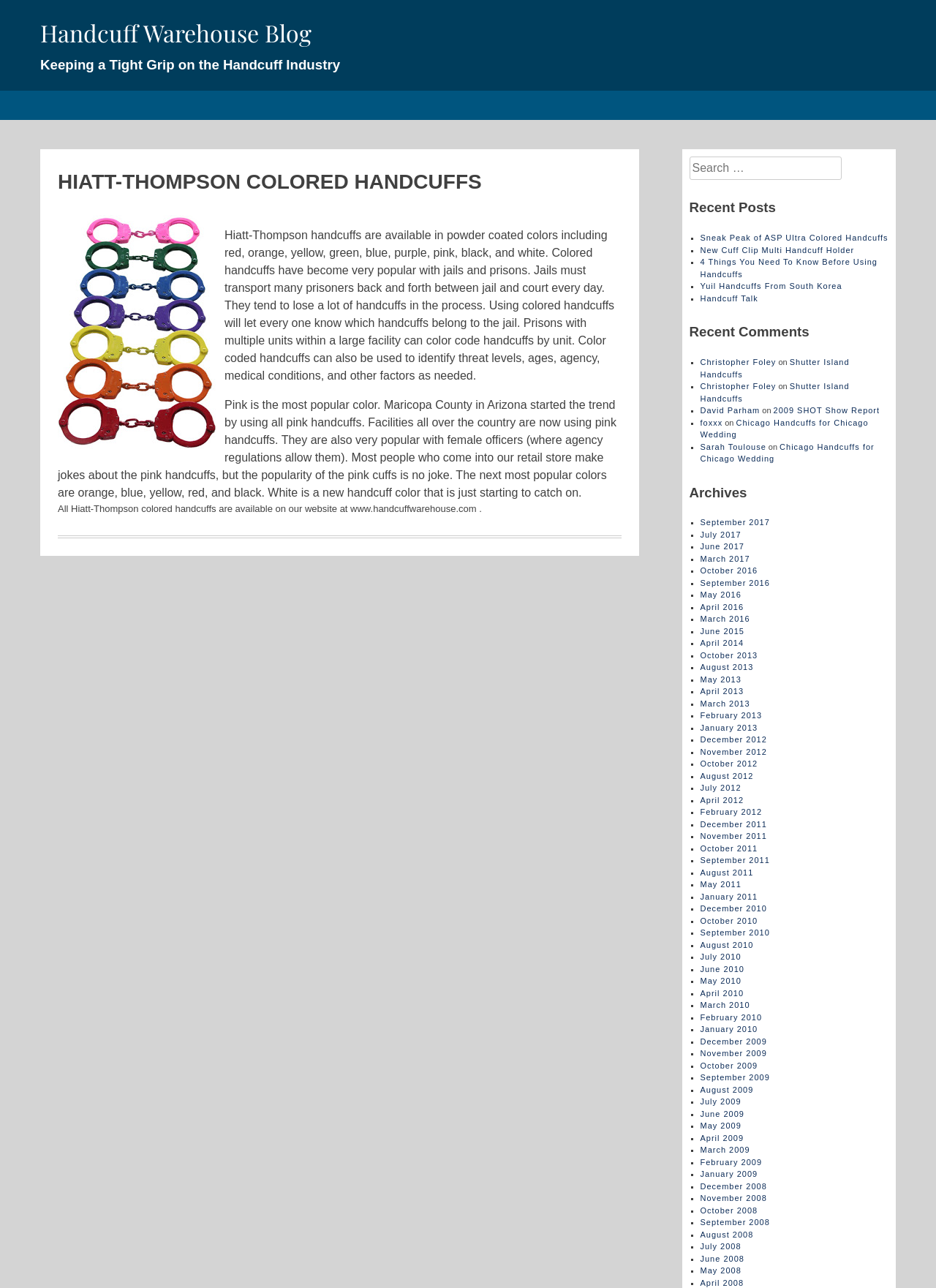Could you please study the image and provide a detailed answer to the question:
What is the main topic of this blog?

Based on the webpage content, the main topic of this blog is handcuffs, as indicated by the heading 'HIATT-THOMPSON COLORED HANDCUFFS' and the text describing the use of colored handcuffs in jails and prisons.